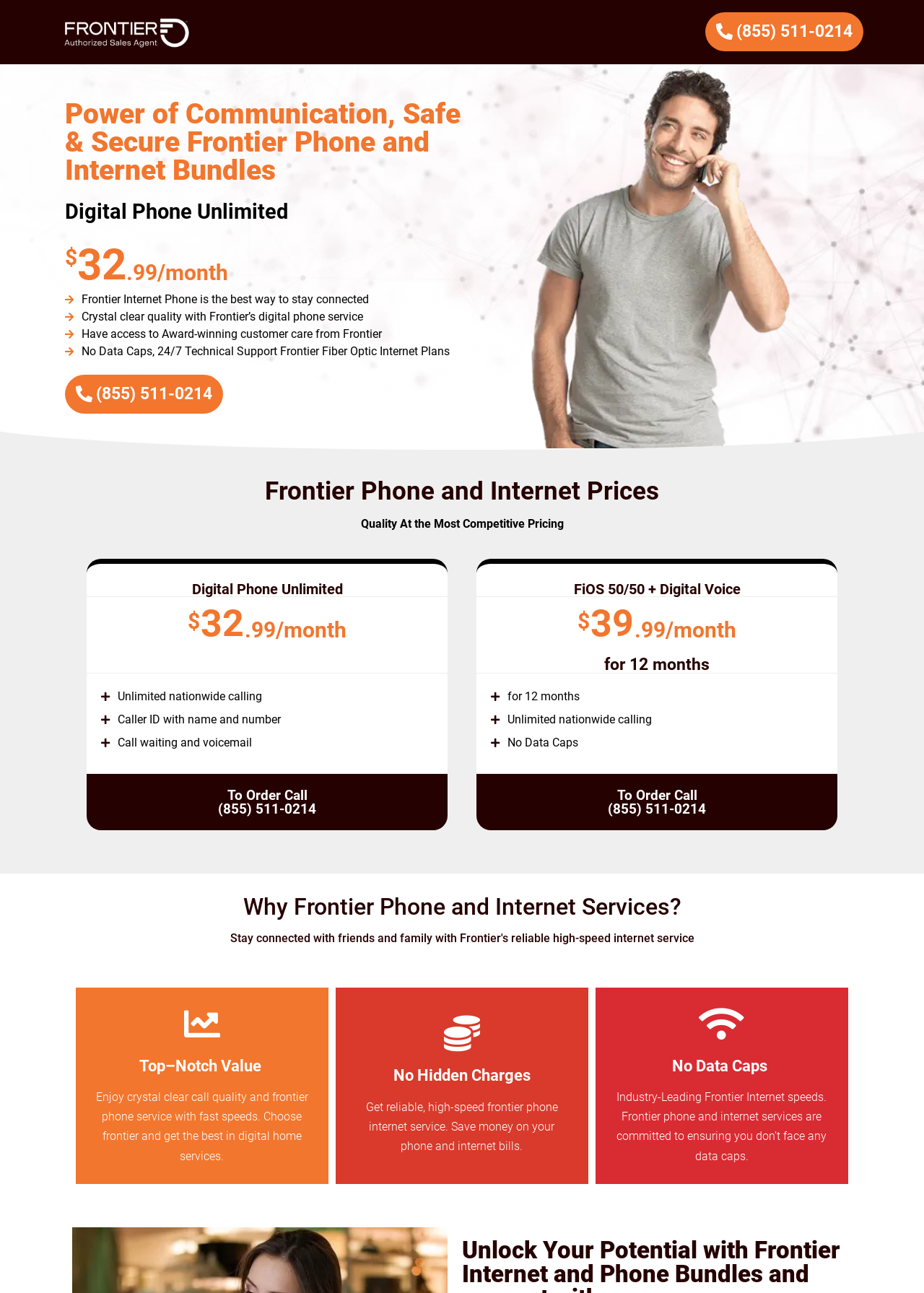Find and generate the main title of the webpage.

Power of Communication, Safe & Secure Frontier Phone and Internet Bundles